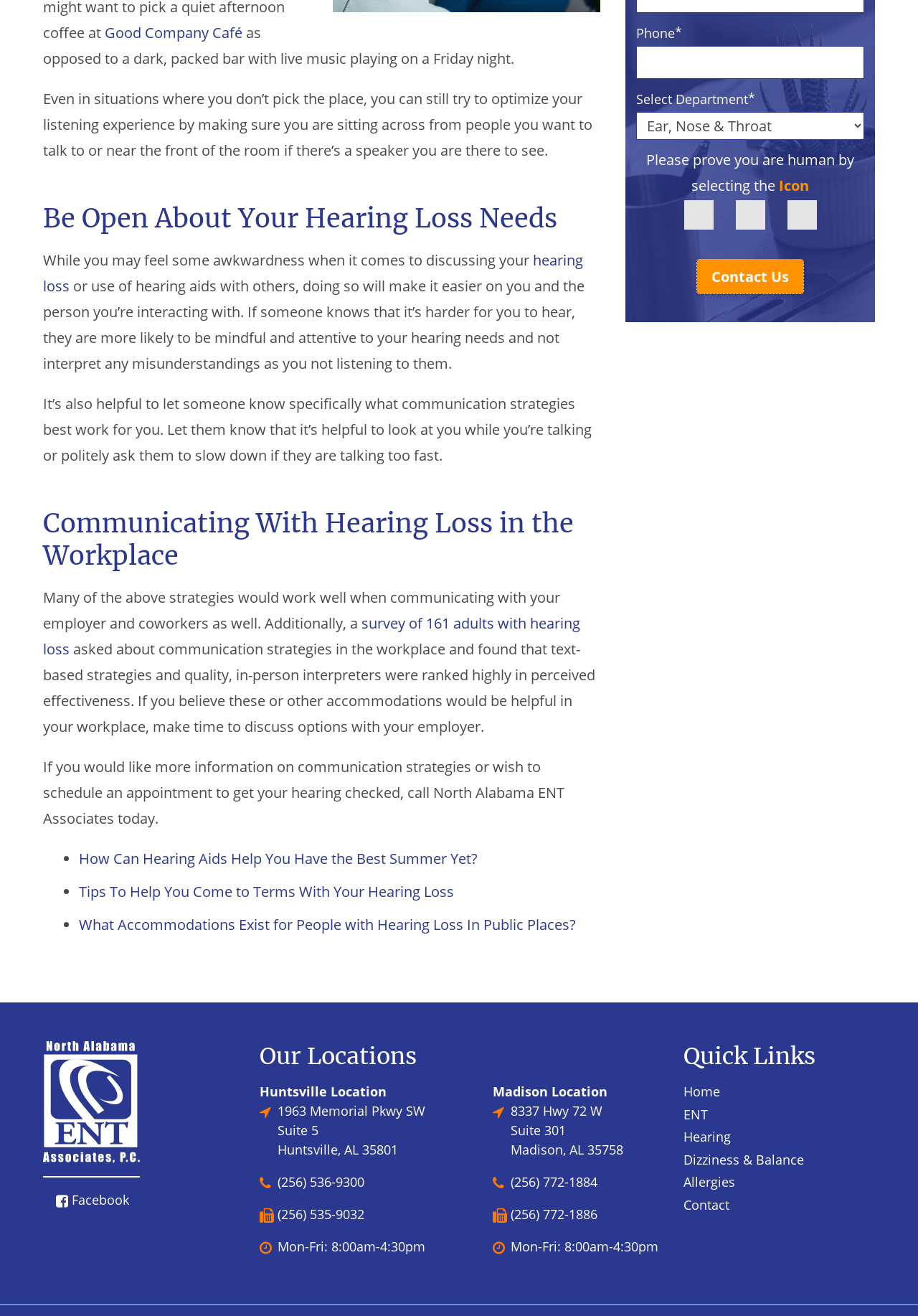Please determine the bounding box coordinates of the area that needs to be clicked to complete this task: 'Visit the Facebook page'. The coordinates must be four float numbers between 0 and 1, formatted as [left, top, right, bottom].

[0.061, 0.905, 0.141, 0.918]